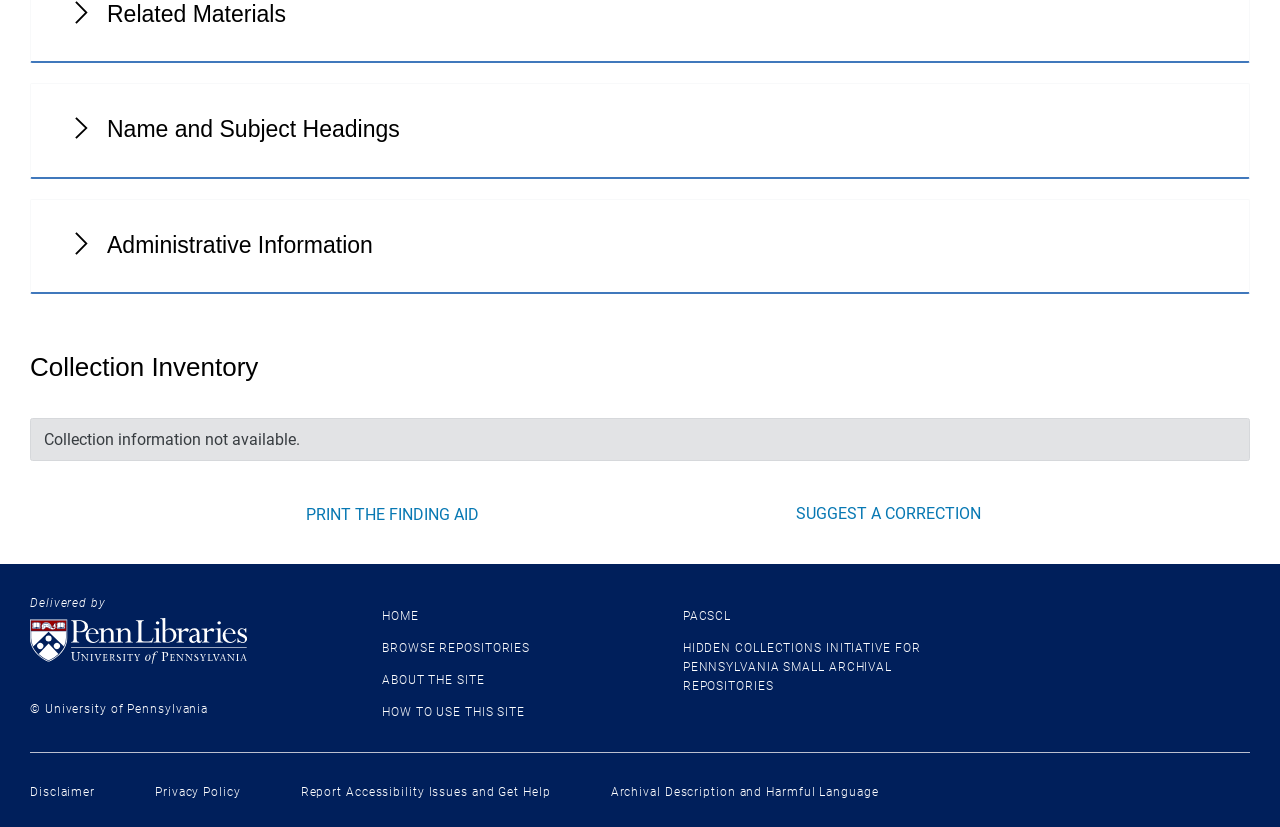Identify the bounding box coordinates of the element that should be clicked to fulfill this task: "Visit SUGGEST A CORRECTION". The coordinates should be provided as four float numbers between 0 and 1, i.e., [left, top, right, bottom].

[0.621, 0.609, 0.766, 0.632]